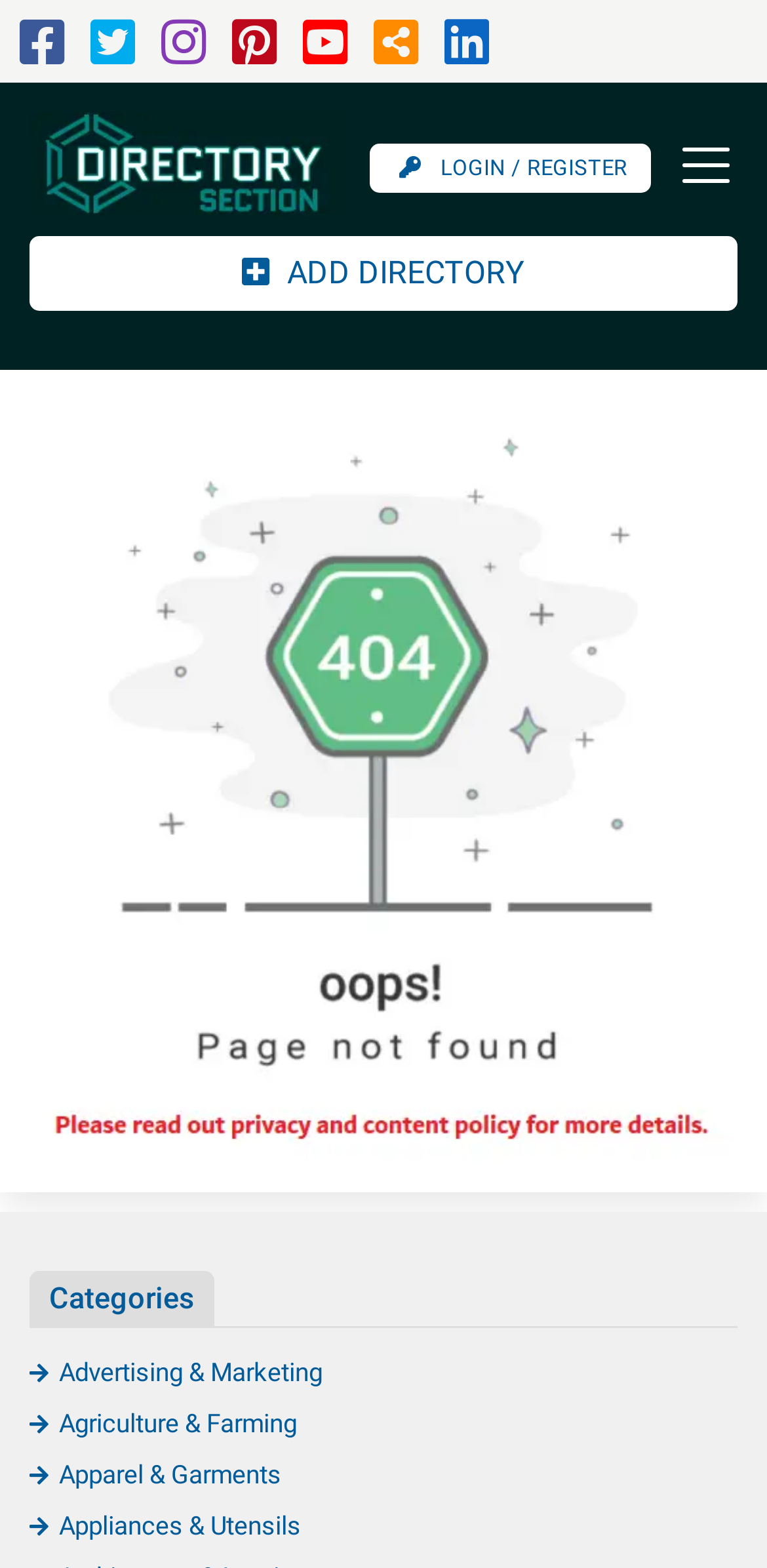What is the purpose of the 'ADD DIRECTORY' button?
From the image, respond with a single word or phrase.

To add a directory